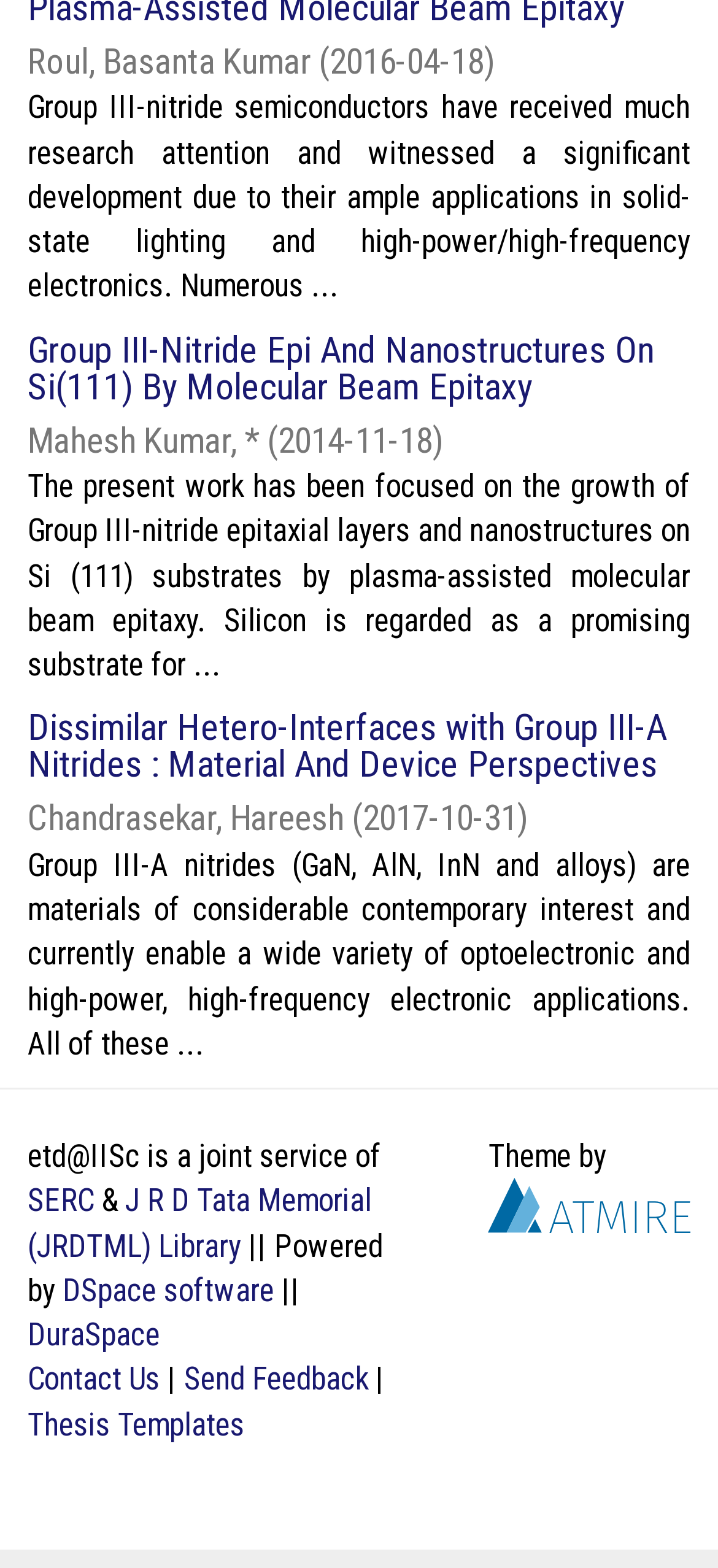Bounding box coordinates are specified in the format (top-left x, top-left y, bottom-right x, bottom-right y). All values are floating point numbers bounded between 0 and 1. Please provide the bounding box coordinate of the region this sentence describes: Contact Us

[0.038, 0.868, 0.223, 0.891]